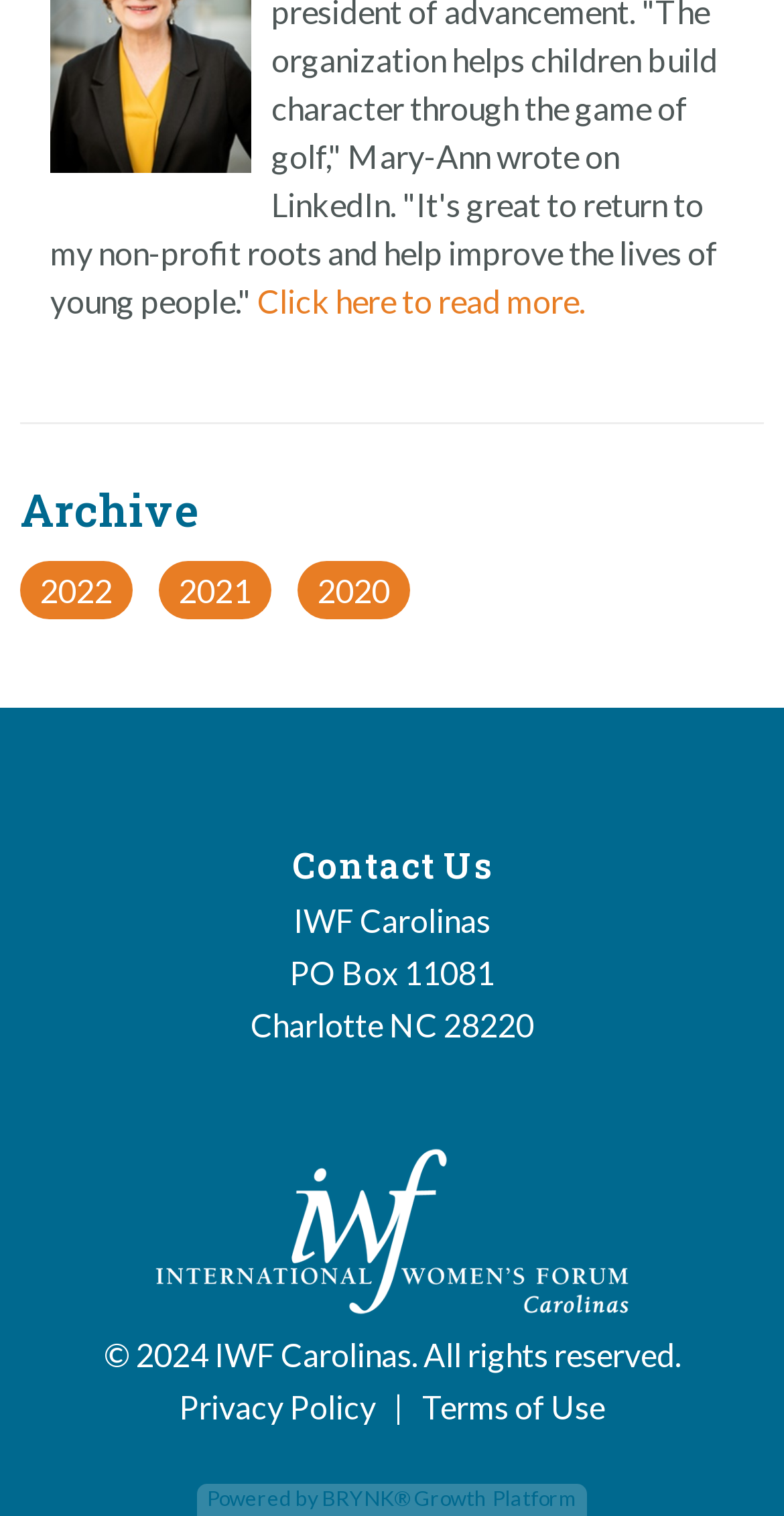Please analyze the image and give a detailed answer to the question:
What is the copyright year?

The copyright year can be found in the footer section of the webpage, where it is written as '© 2024 IWF Carolinas. All rights reserved'.